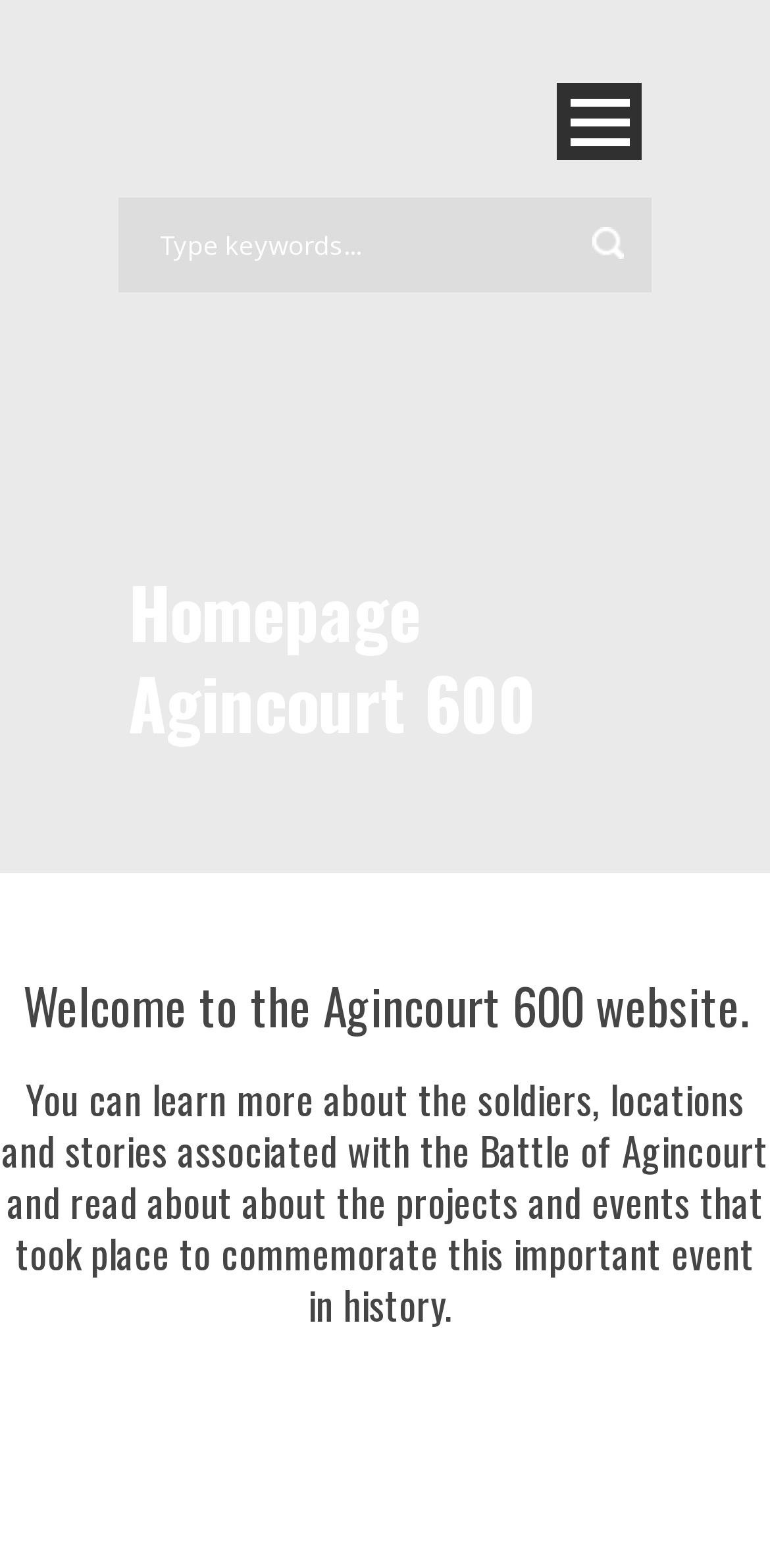Determine the bounding box coordinates of the element that should be clicked to execute the following command: "Search for something".

[0.154, 0.126, 0.846, 0.186]